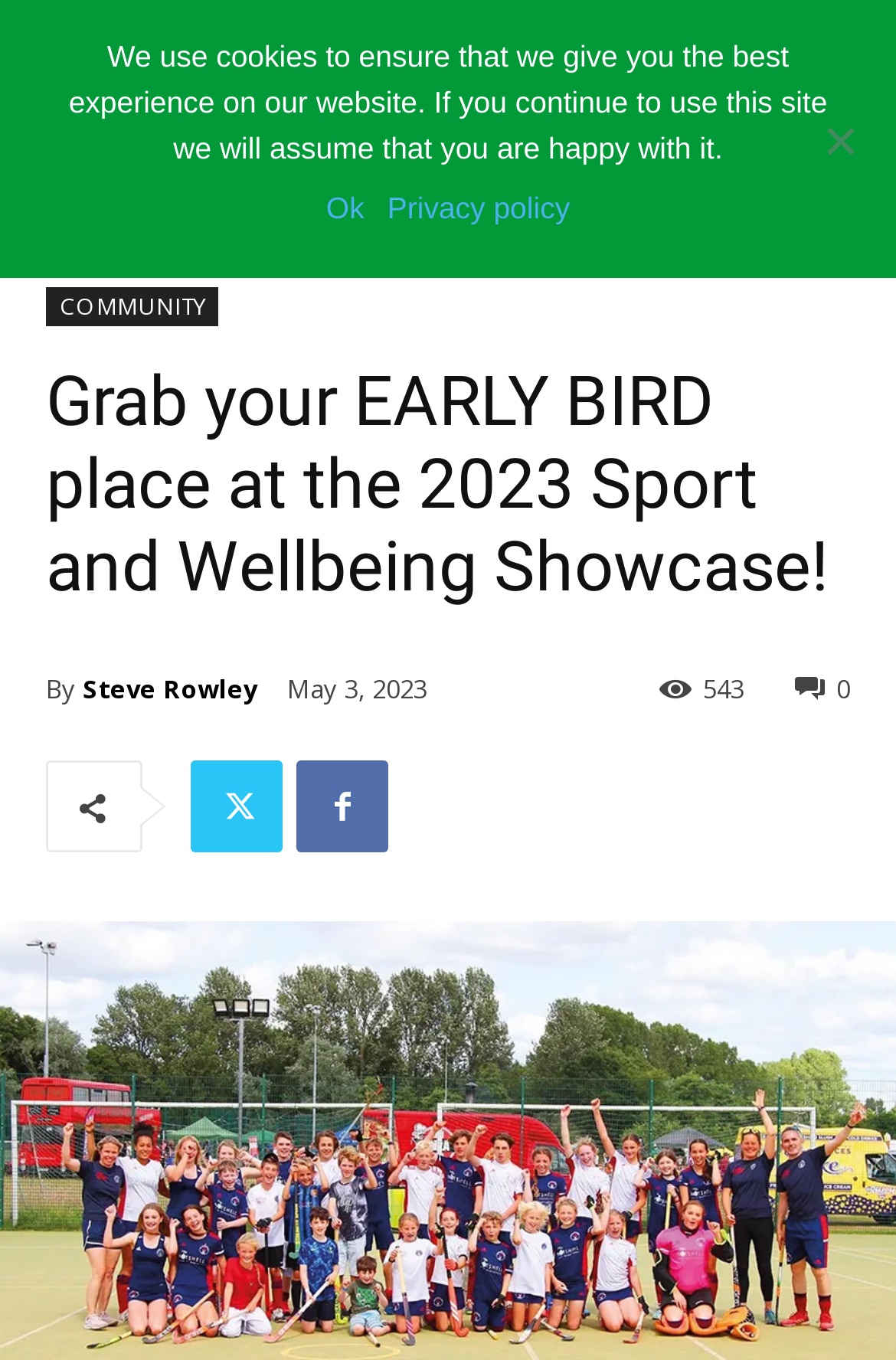Specify the bounding box coordinates of the element's area that should be clicked to execute the given instruction: "Click the Home link". The coordinates should be four float numbers between 0 and 1, i.e., [left, top, right, bottom].

[0.051, 0.132, 0.141, 0.16]